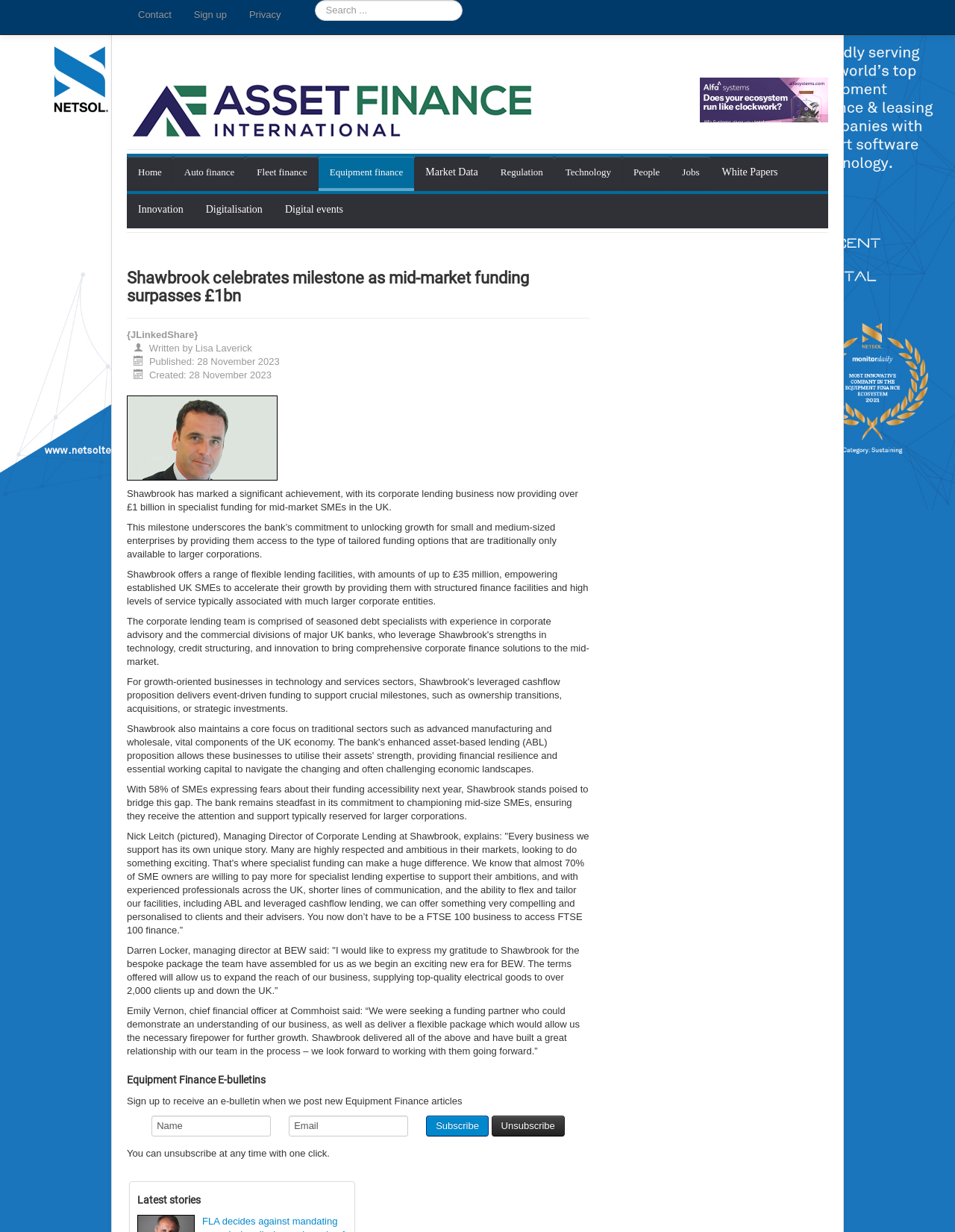Determine the bounding box coordinates of the clickable element to achieve the following action: 'Search for something'. Provide the coordinates as four float values between 0 and 1, formatted as [left, top, right, bottom].

[0.329, 0.0, 0.501, 0.017]